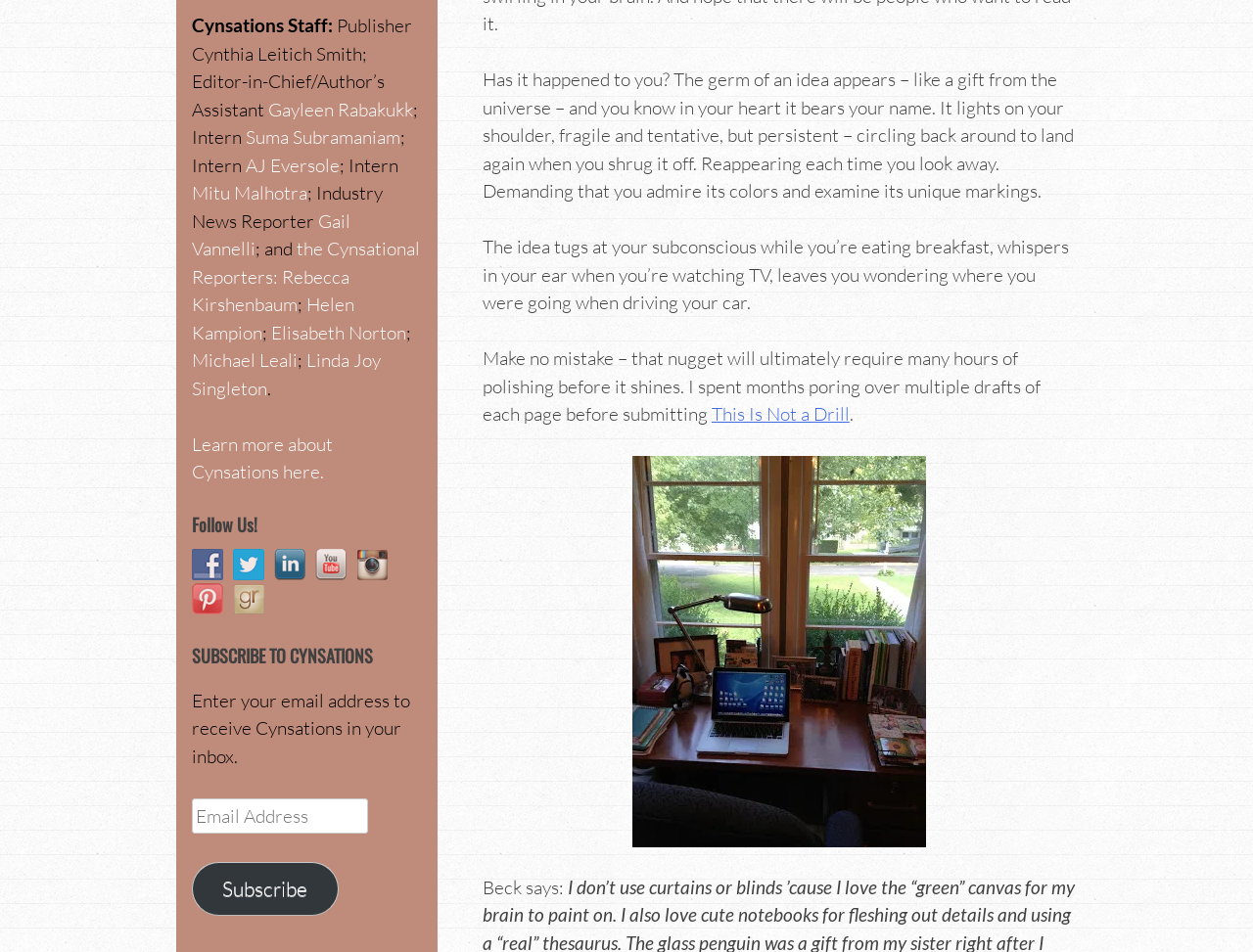What is the name of the first staff member mentioned?
Ensure your answer is thorough and detailed.

I found the answer by looking at the text 'Cynsations Staff:' and then reading the text below it, which mentions several staff members. The first one mentioned is Gayleen Rabakukk.